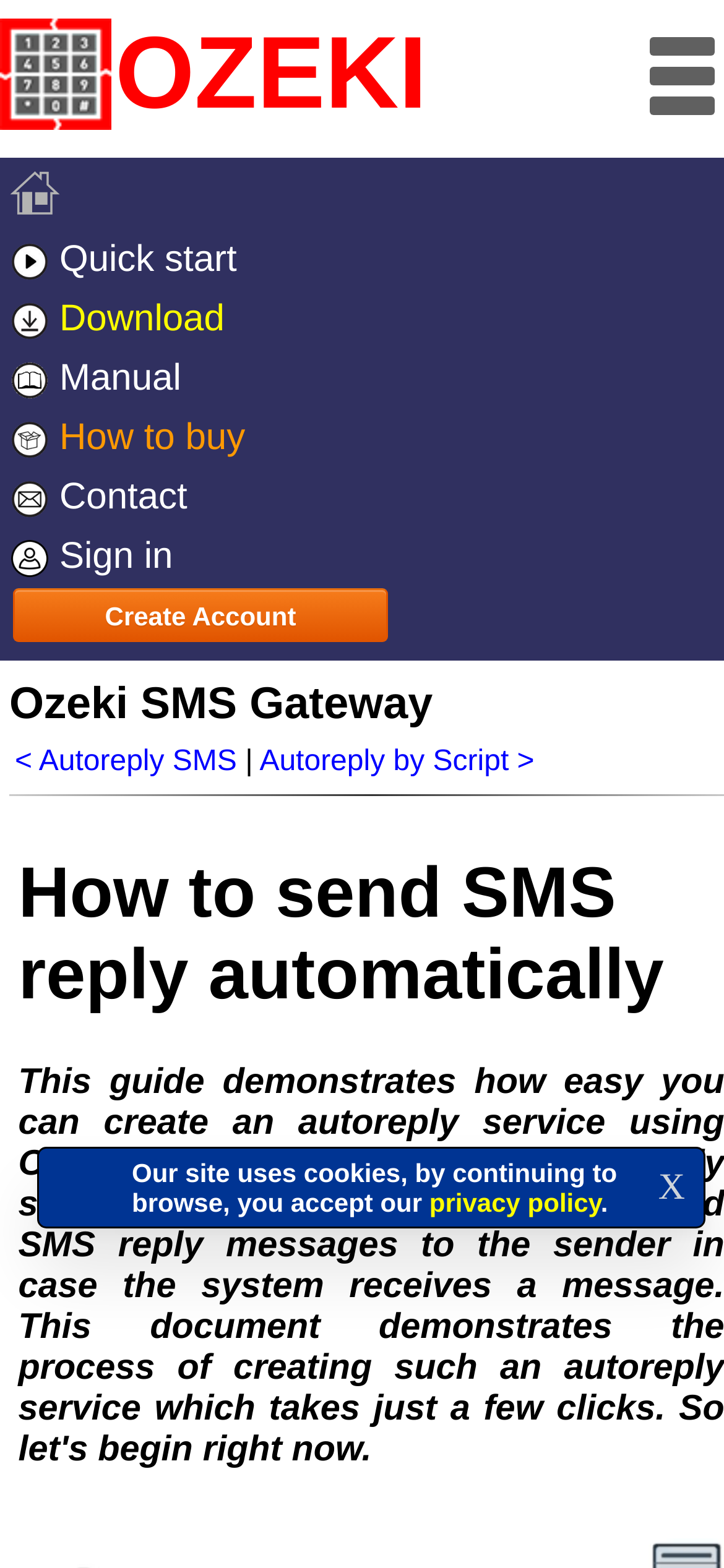Find the bounding box coordinates of the area to click in order to follow the instruction: "View manual".

[0.0, 0.223, 0.641, 0.261]